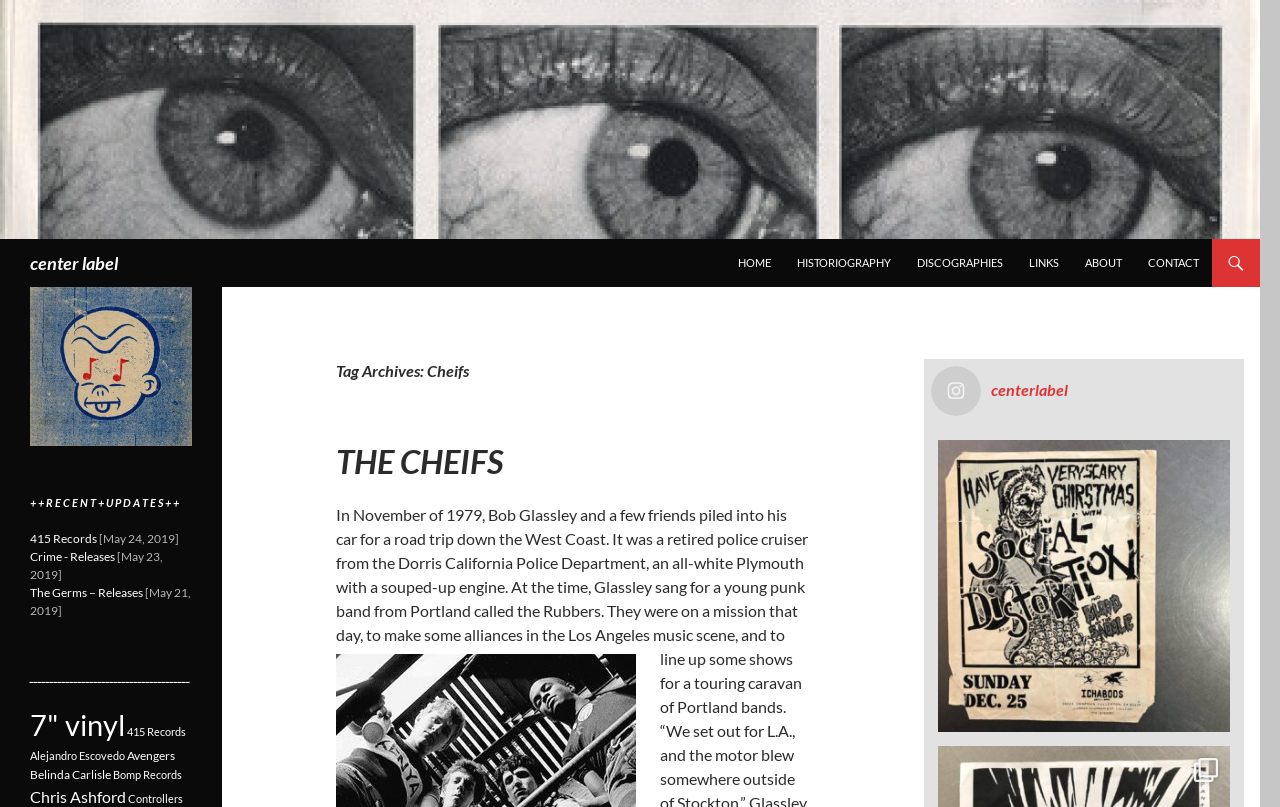Please identify the bounding box coordinates of the element I should click to complete this instruction: 'Read about THE CHEIFS'. The coordinates should be given as four float numbers between 0 and 1, like this: [left, top, right, bottom].

[0.262, 0.546, 0.393, 0.596]